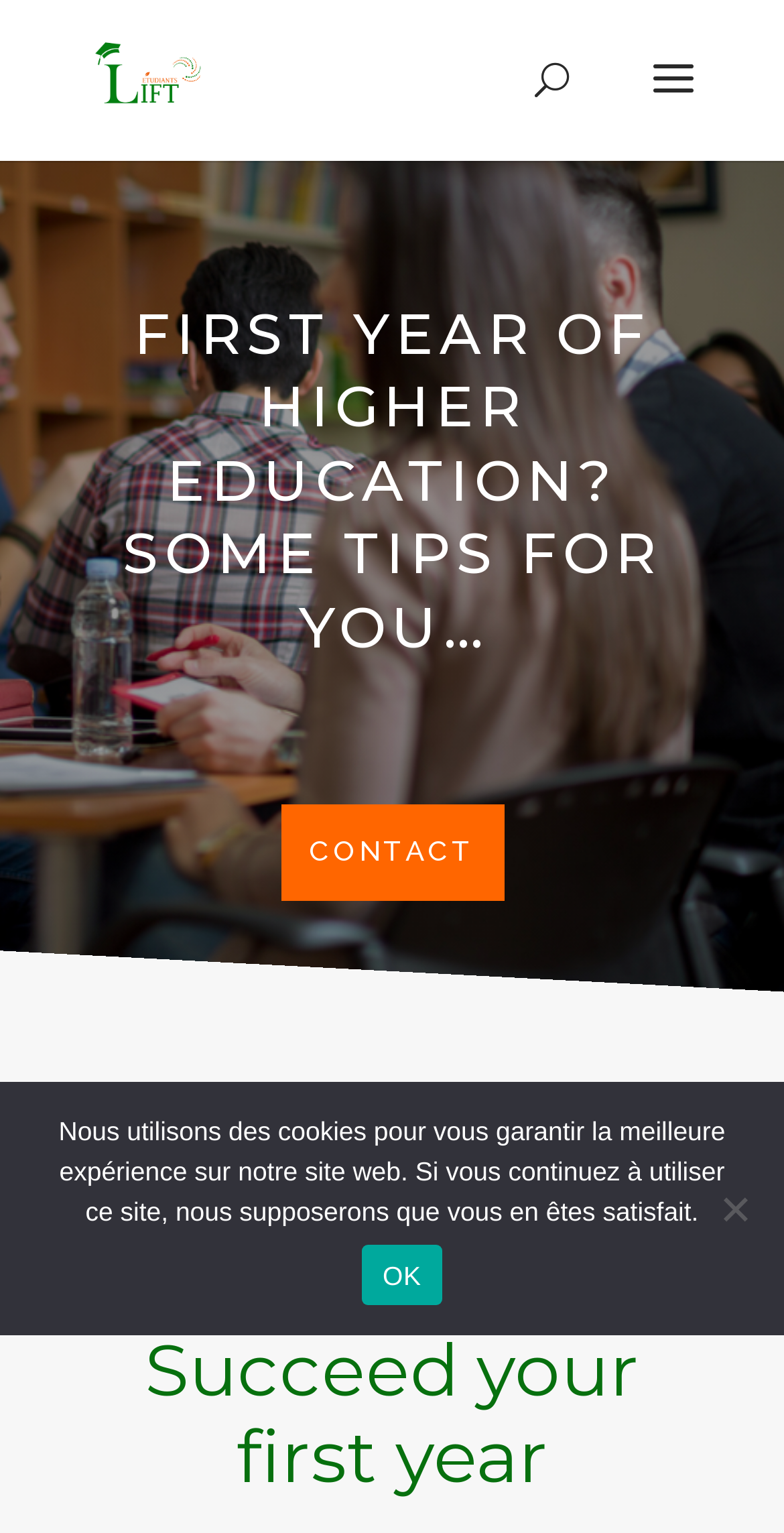Respond to the question below with a single word or phrase: What is the text at the bottom of the webpage?

Succeed your first year